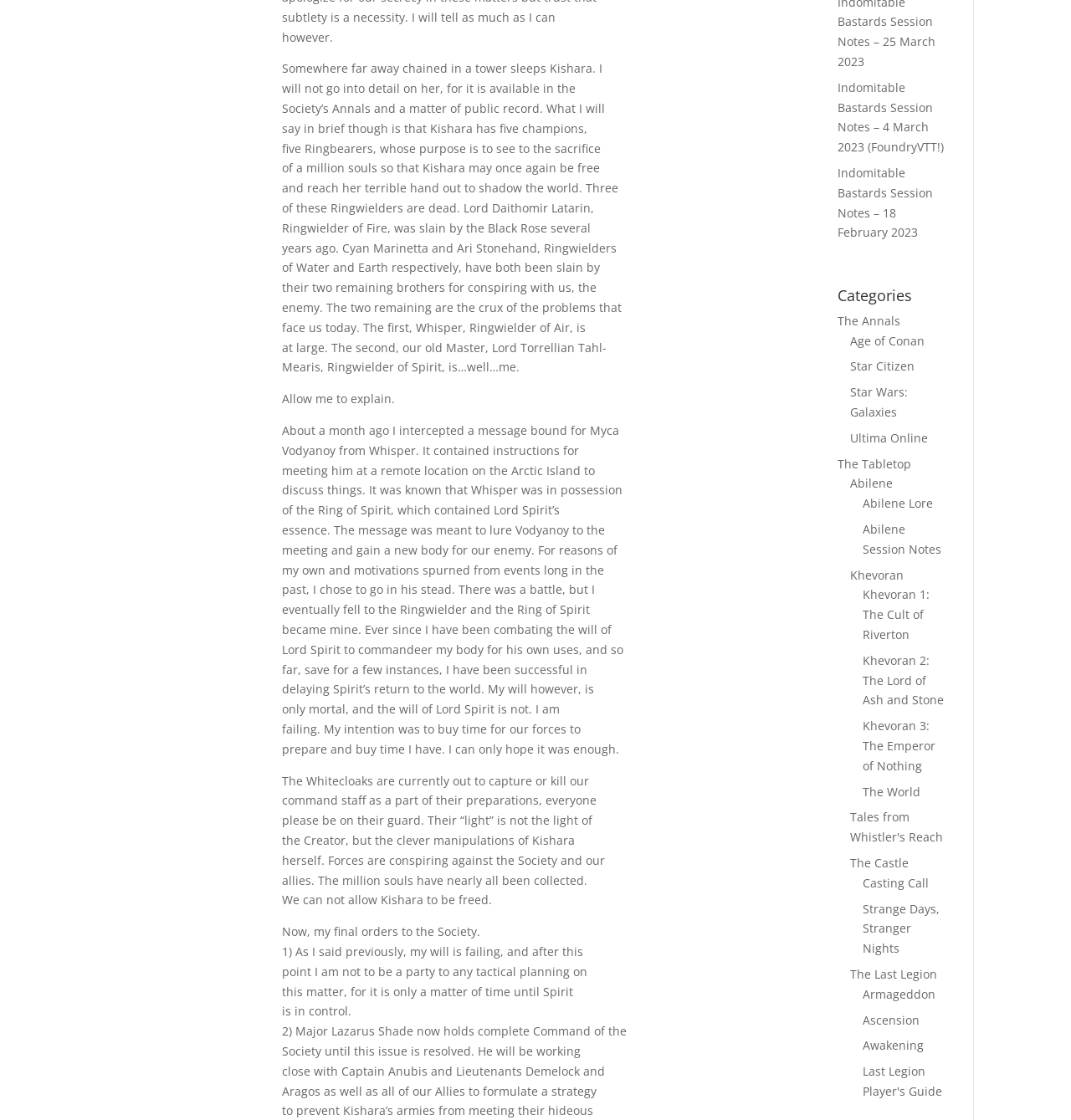Find the coordinates for the bounding box of the element with this description: "Khevoran".

[0.793, 0.506, 0.843, 0.52]